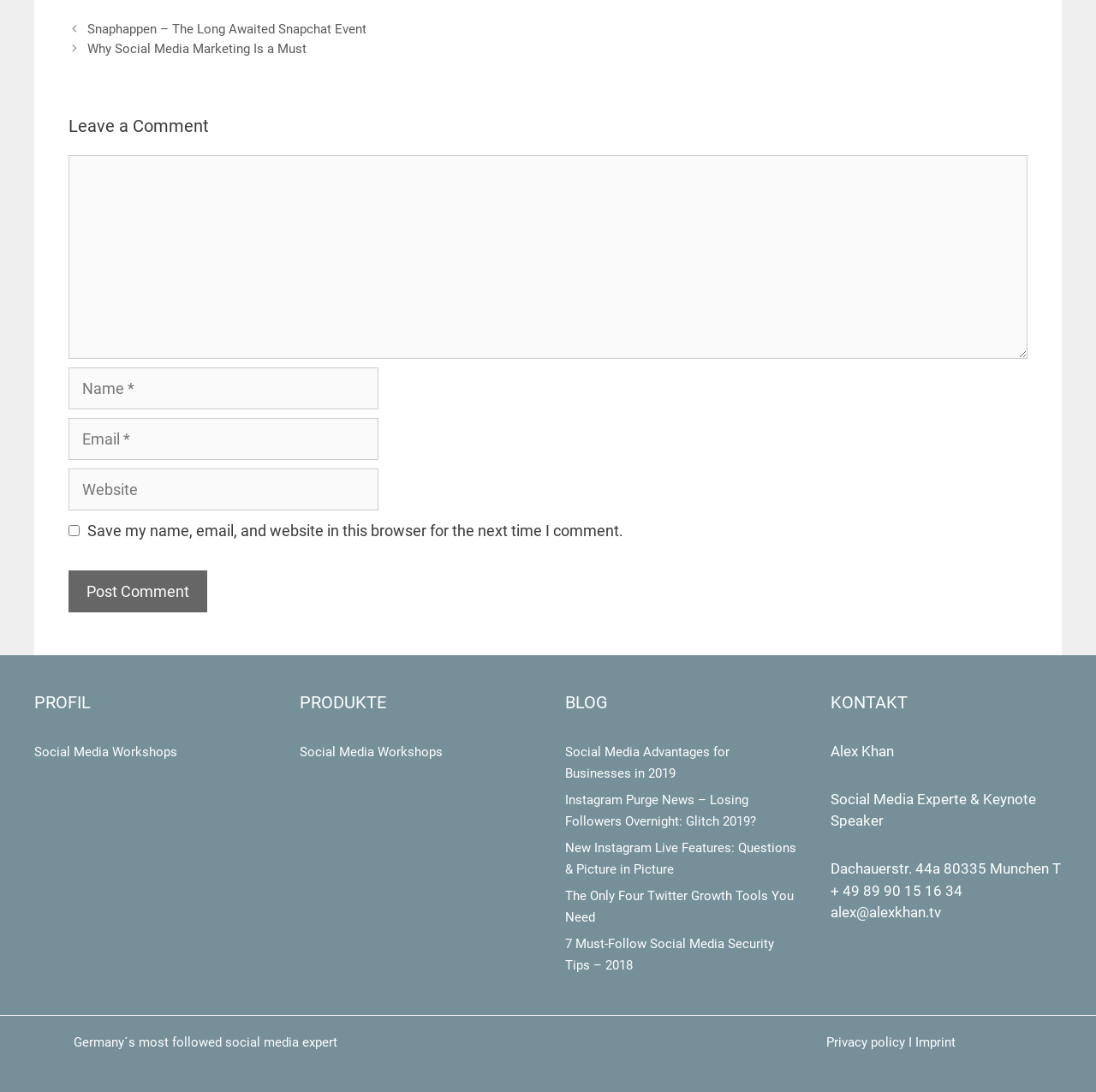What is the topic of the first blog post? Based on the screenshot, please respond with a single word or phrase.

Social Media Advantages